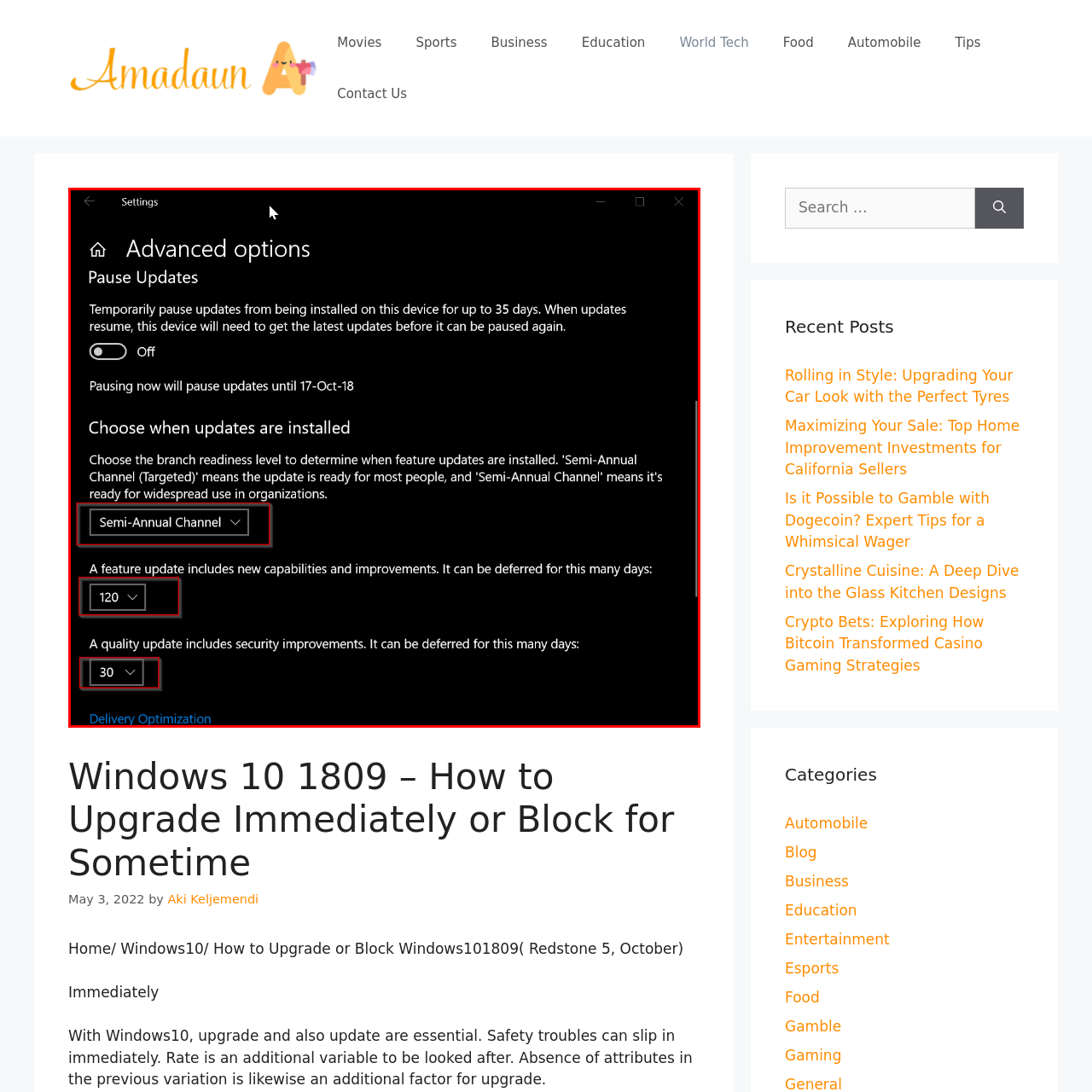Explain thoroughly what is happening in the image that is surrounded by the red box.

The image displays a section of the Windows 10 settings interface, specifically the "Advanced options" page for pausing updates. At the top, there is a toggle switch labeled "Off," indicating the option to temporarily pause updates for up to 35 days. Below the toggle, it notes that pausing will continue until October 17, 2018. 

In the "Choose when updates are installed" section, users can determine the branch readiness level for feature updates, with options such as "Semi-Annual Channel" highlighted. This option is explained as being ready for most users, while the "Semi-Annual Channel (Targeted)" option signifies that the update is suitable for broader organizational use. 

Further down, the interface allows users to defer feature updates for up to 120 days and quality updates for up to 30 days, providing flexibility in managing system updates. The overall design focuses on clear navigation and user control over update settings for Windows 10.